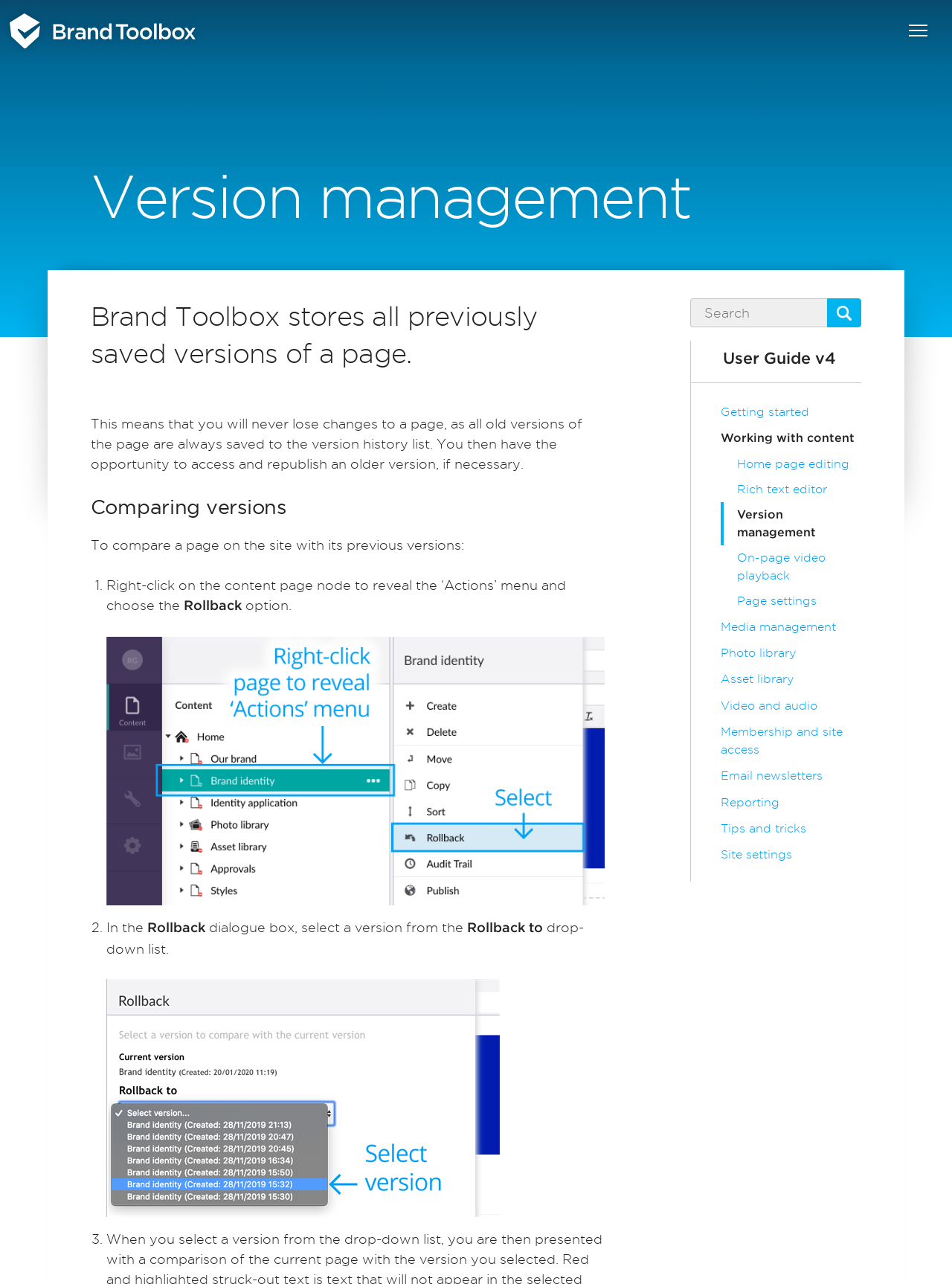Show the bounding box coordinates of the element that should be clicked to complete the task: "Click on the rollback button".

[0.112, 0.496, 0.635, 0.705]